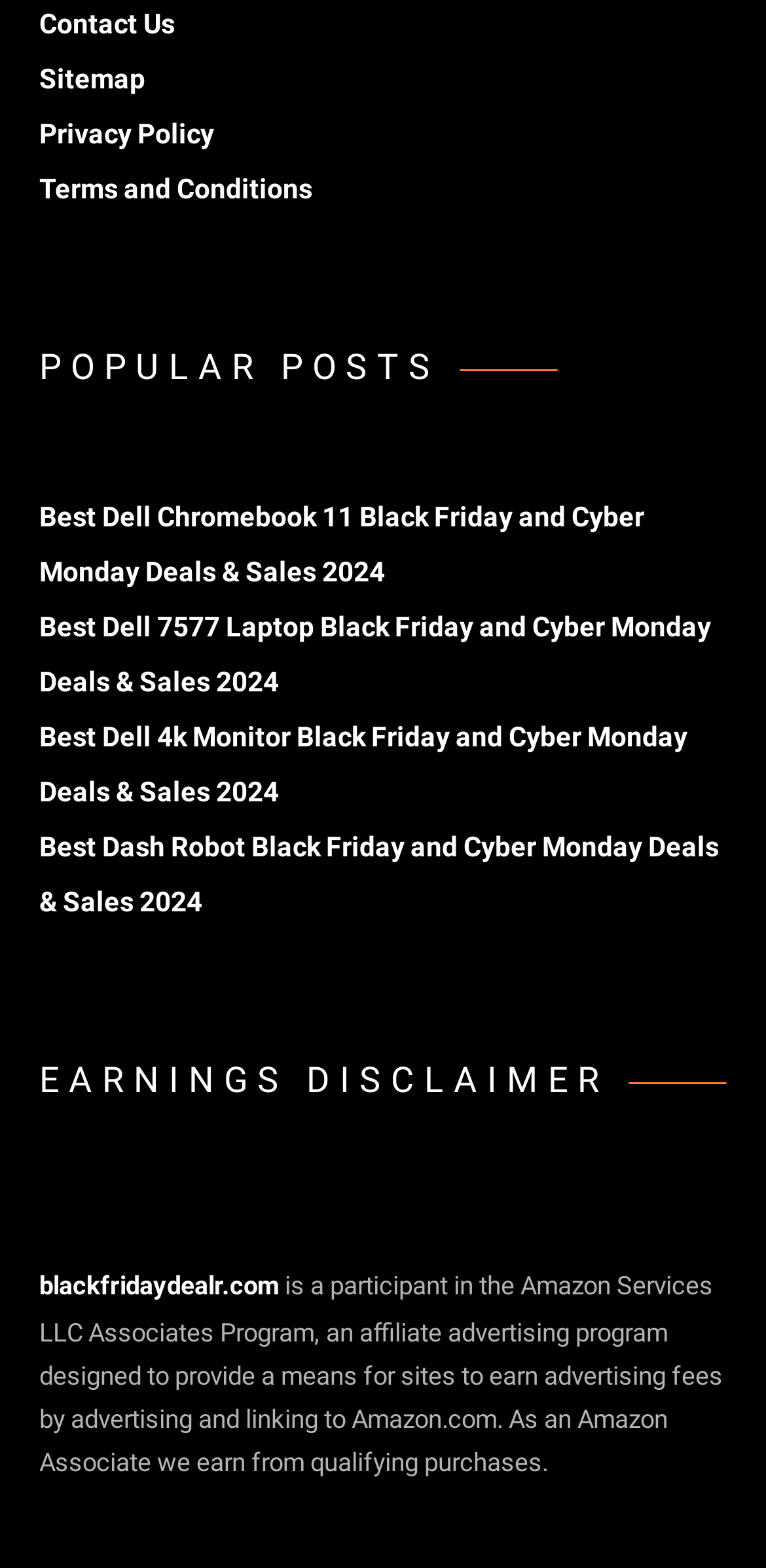What is the first popular post?
Please use the image to provide a one-word or short phrase answer.

Dell Chromebook 11